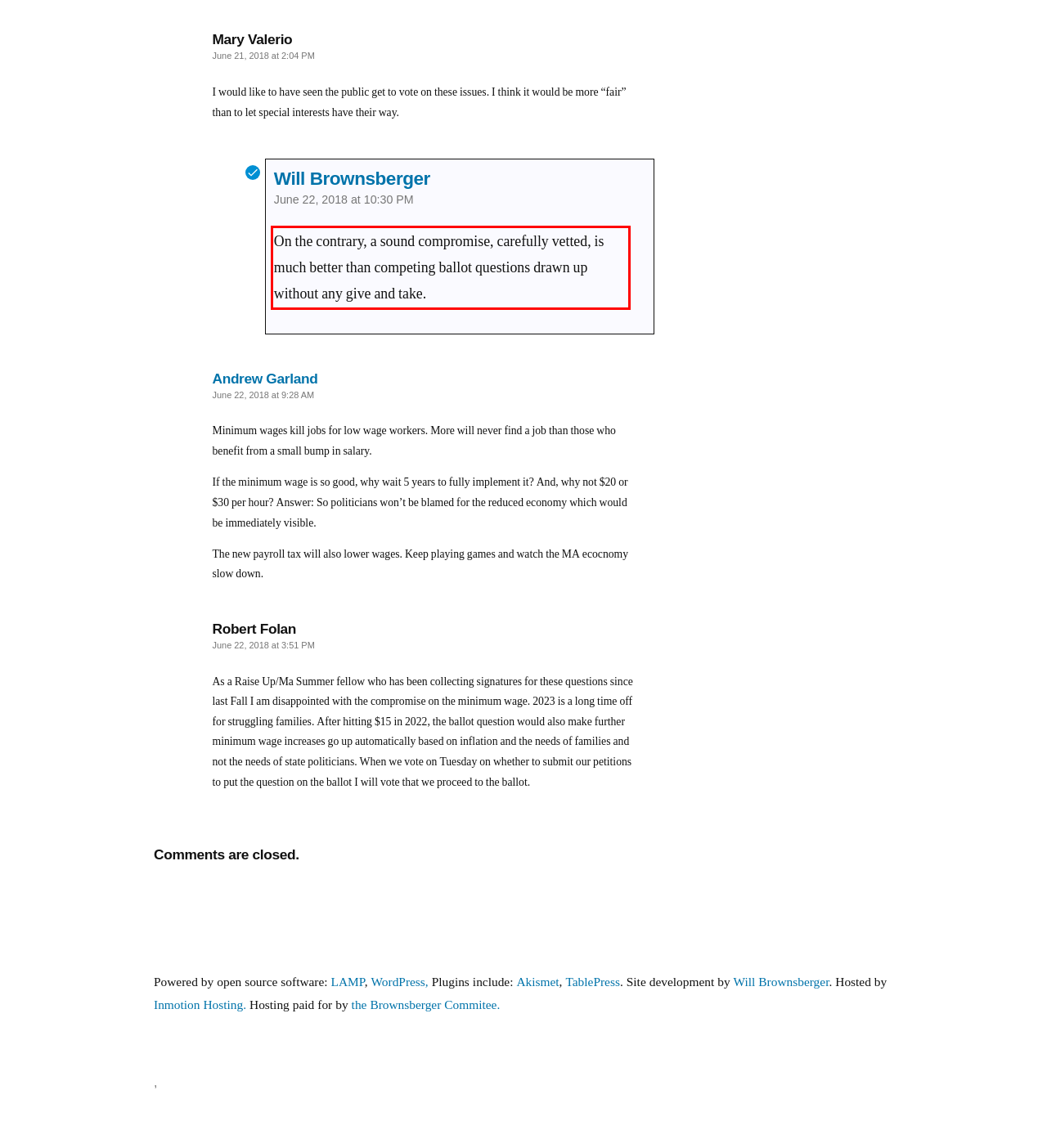You are given a screenshot with a red rectangle. Identify and extract the text within this red bounding box using OCR.

On the contrary, a sound compromise, carefully vetted, is much better than competing ballot questions drawn up without any give and take.